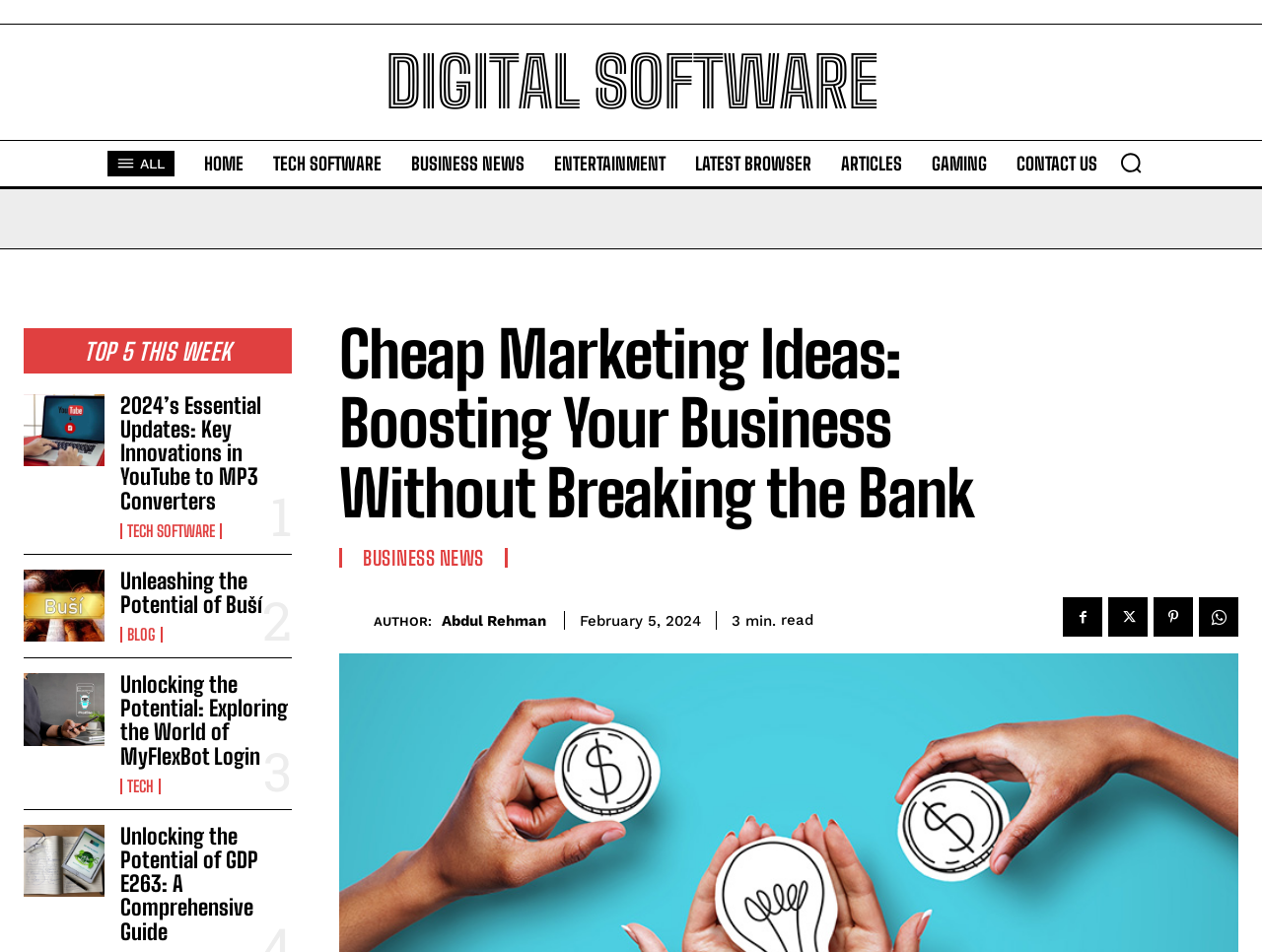How many links are in the top navigation bar?
Using the information from the image, provide a comprehensive answer to the question.

I counted the links in the top navigation bar, starting from 'DIGITAL SOFTWARE' to 'GAMING', and found a total of 9 links.